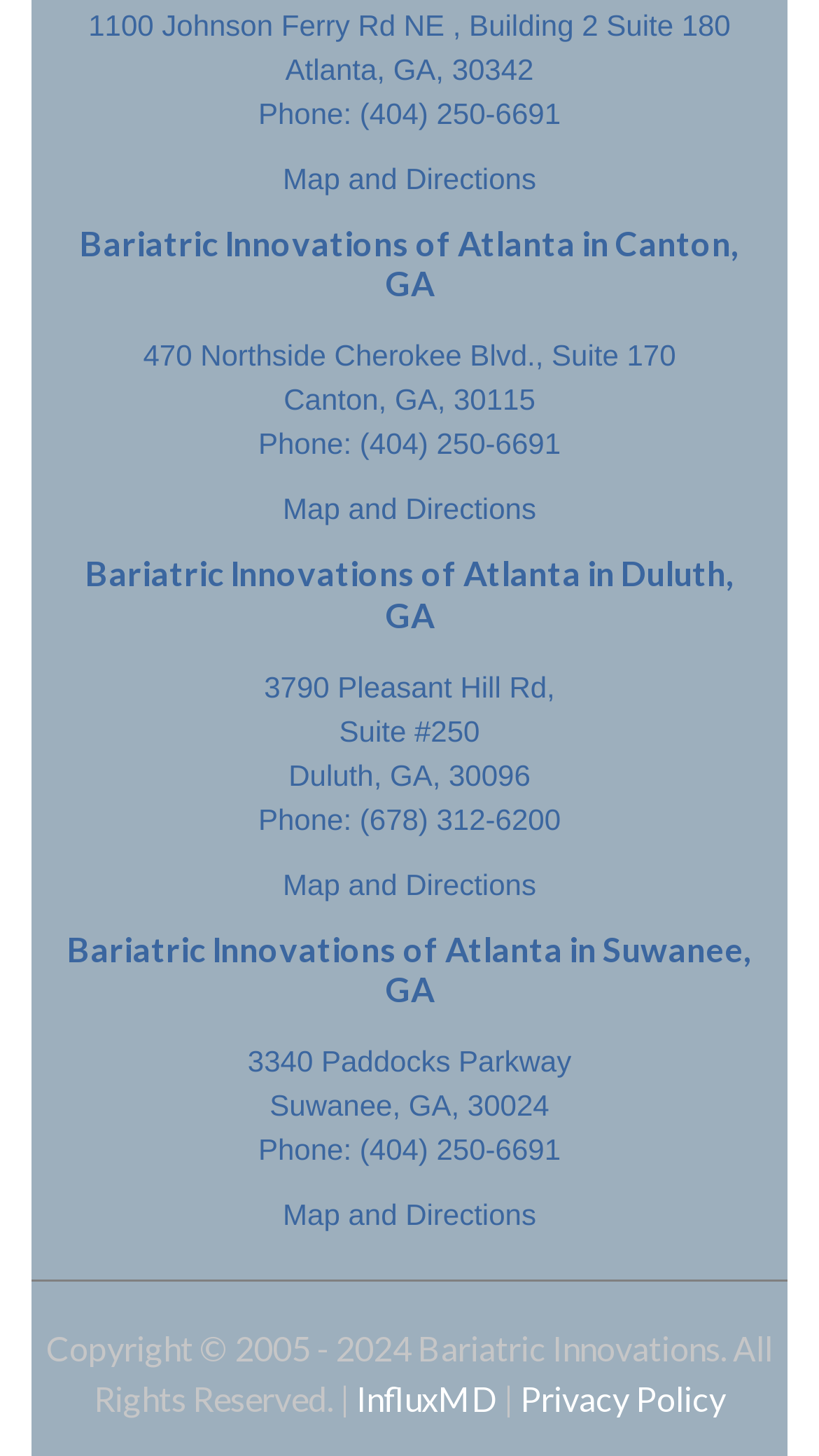Extract the bounding box for the UI element that matches this description: "Privacy Policy".

[0.635, 0.947, 0.886, 0.974]